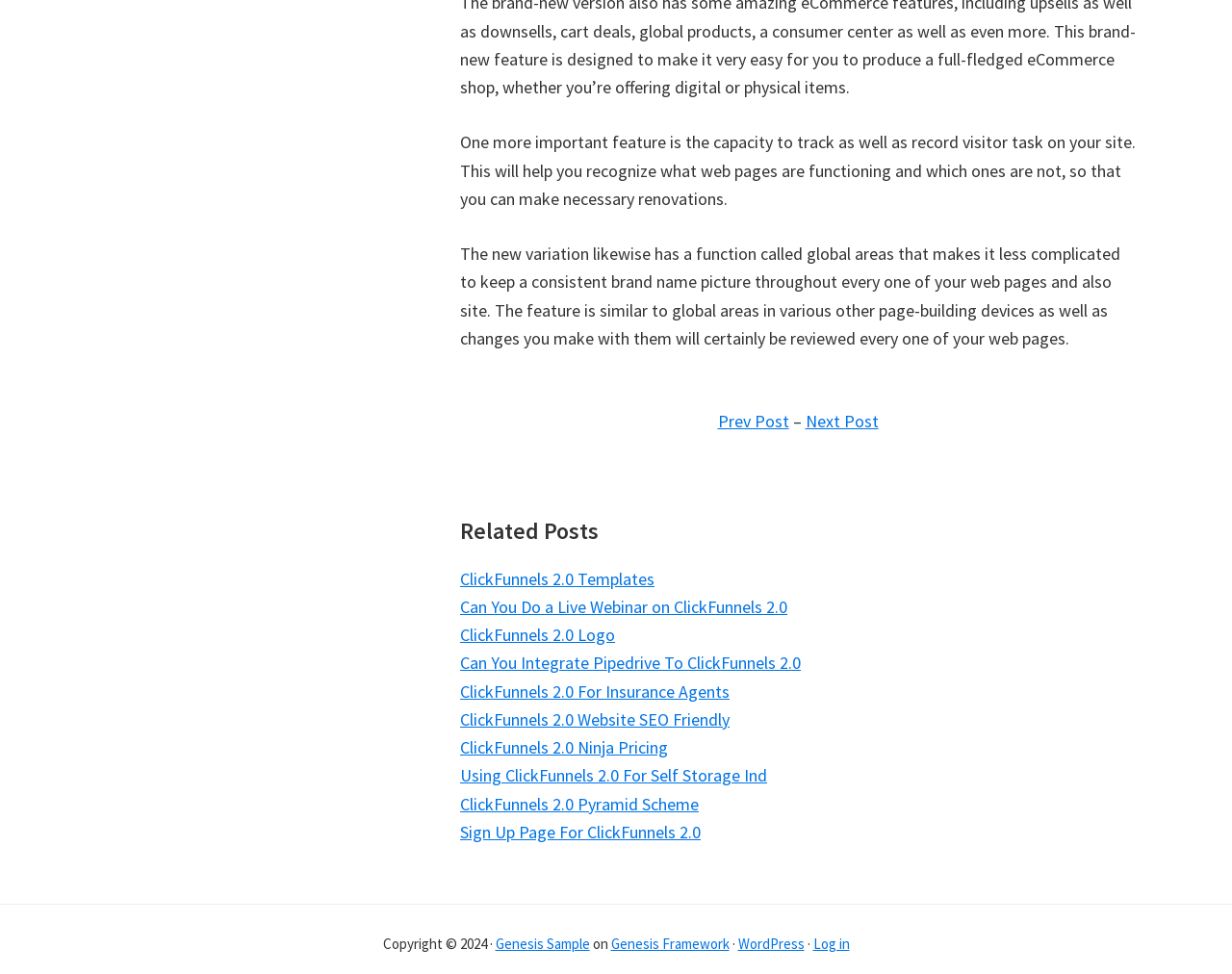What is the copyright year?
Refer to the image and provide a thorough answer to the question.

The copyright year can be determined by looking at the static text element with ID 52, which contains the text 'Copyright © 2024 ·'. This indicates that the copyright year is 2024.